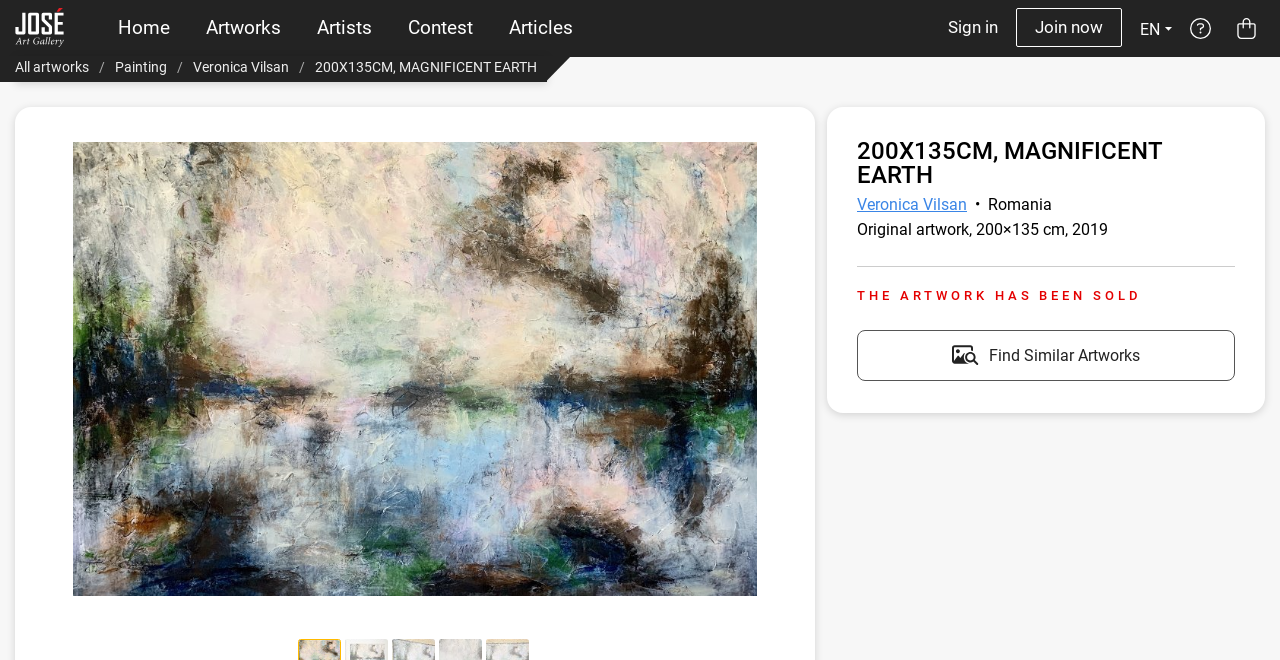Determine the bounding box coordinates of the UI element described by: "parent_node: Search for: value="Search"".

None